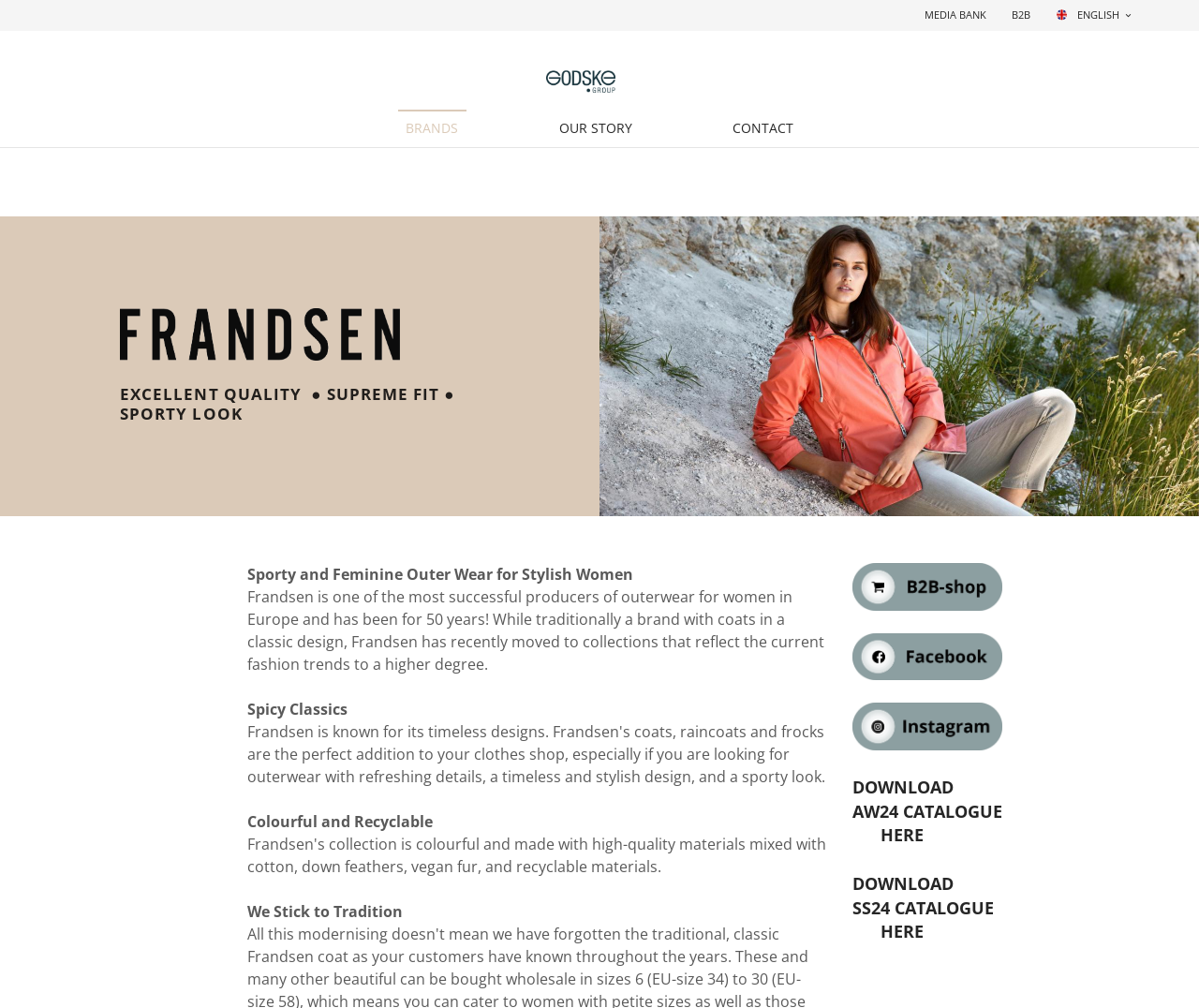Determine the bounding box coordinates of the clickable region to carry out the instruction: "Click on CONTACT".

[0.604, 0.109, 0.668, 0.146]